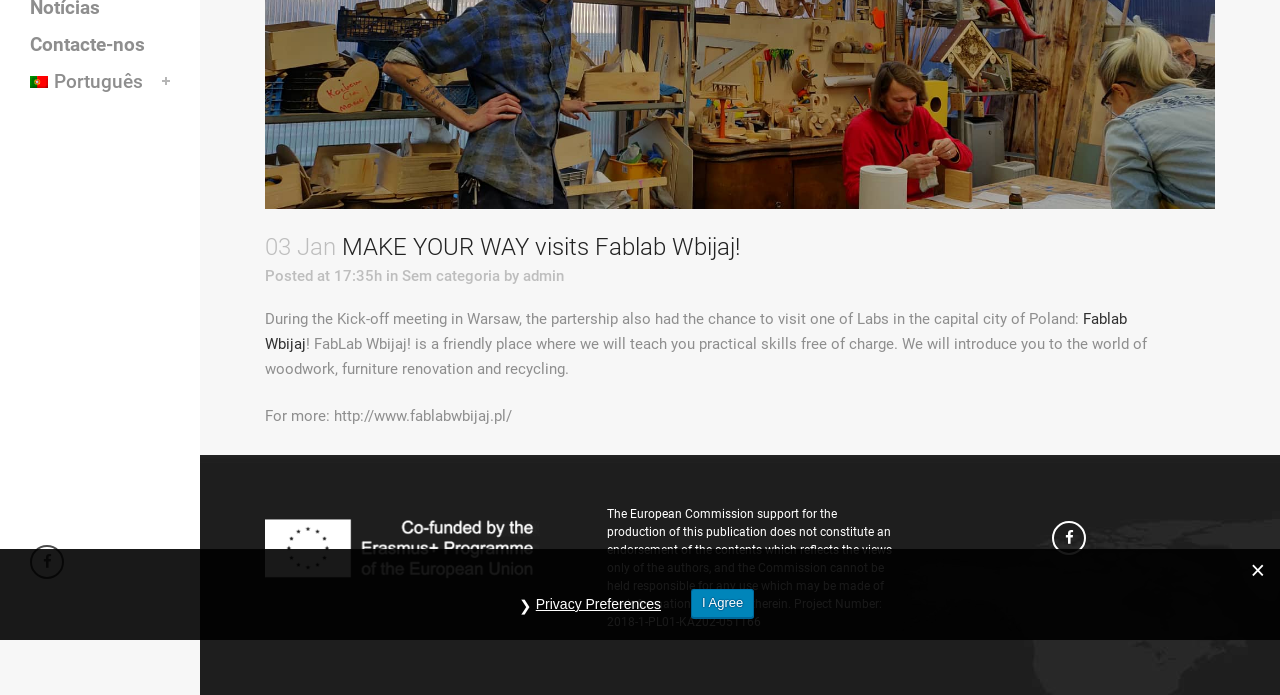Based on the element description: "Sem categoria", identify the bounding box coordinates for this UI element. The coordinates must be four float numbers between 0 and 1, listed as [left, top, right, bottom].

[0.314, 0.384, 0.391, 0.409]